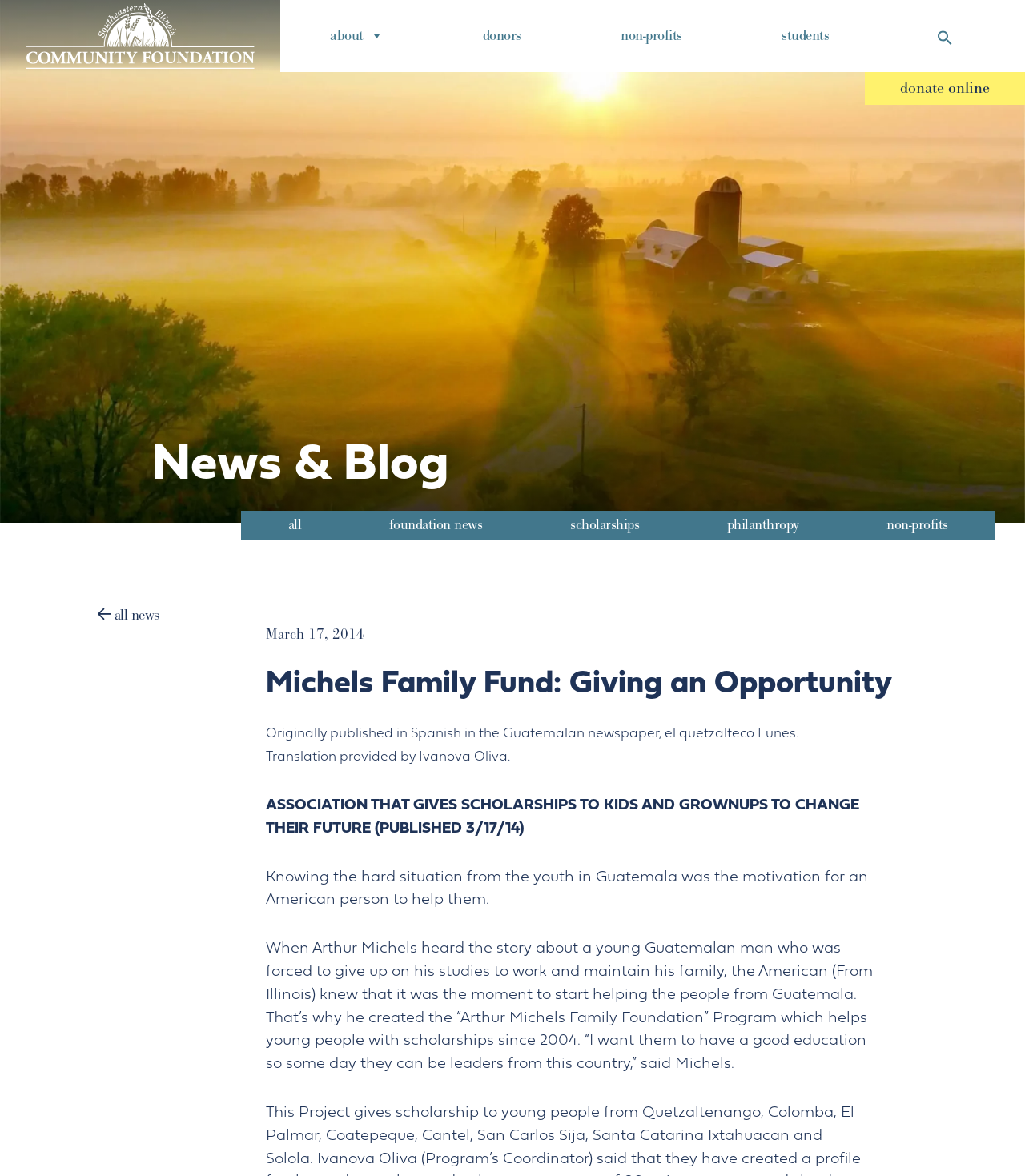Identify the bounding box coordinates of the element to click to follow this instruction: 'donate online'. Ensure the coordinates are four float values between 0 and 1, provided as [left, top, right, bottom].

[0.844, 0.061, 1.0, 0.089]